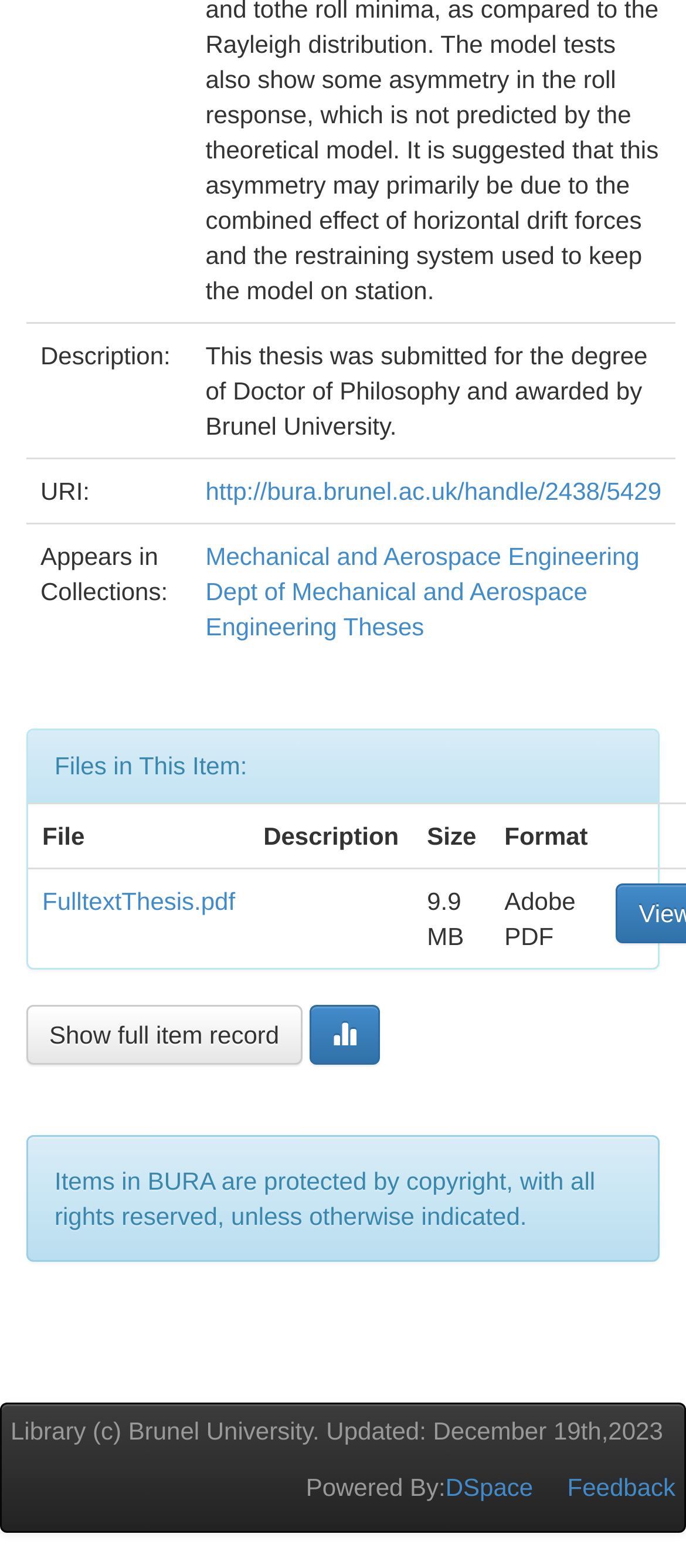Give a one-word or one-phrase response to the question: 
What university awarded the thesis?

Brunel University